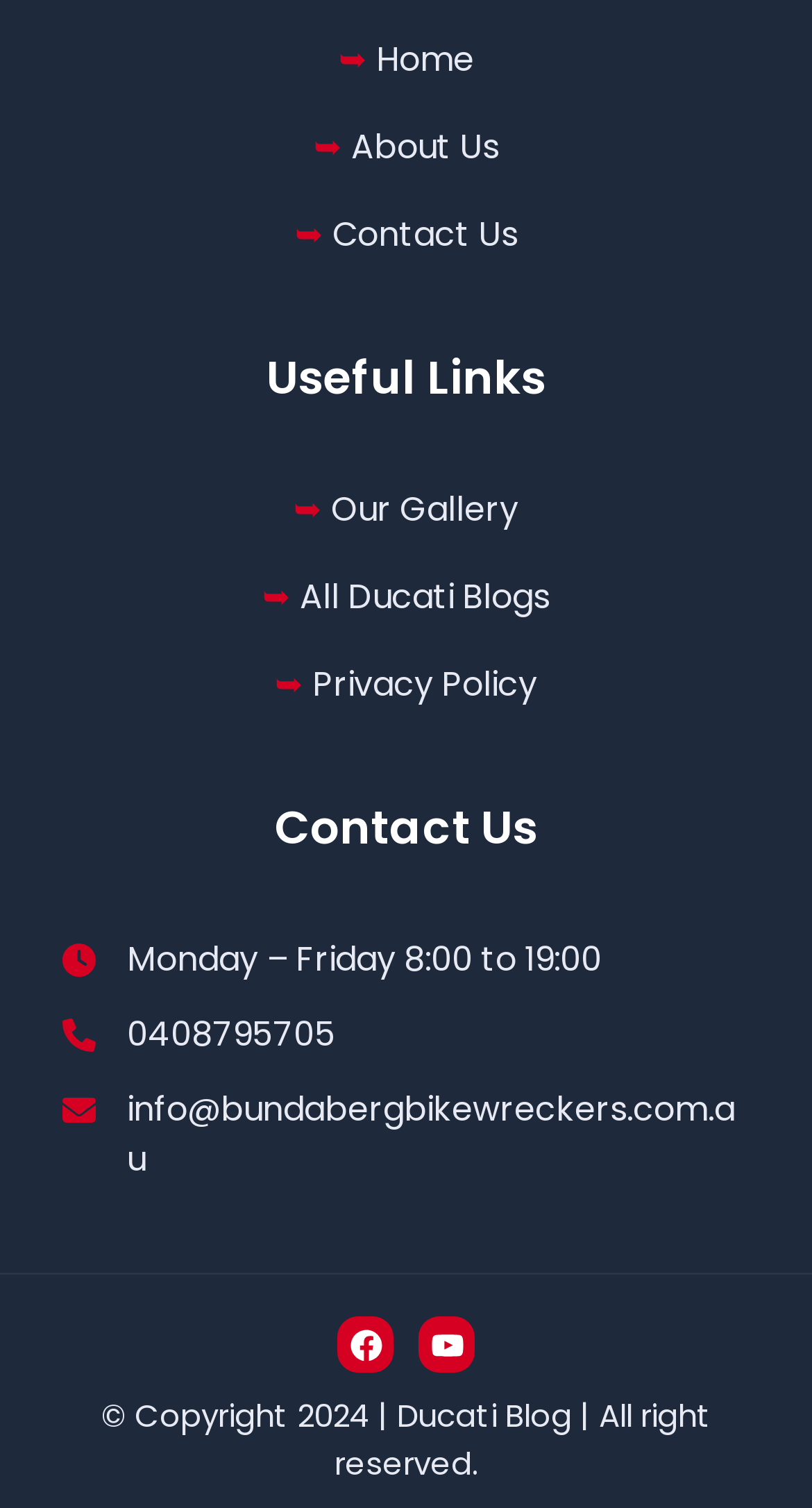Determine the bounding box coordinates of the target area to click to execute the following instruction: "go to home page."

[0.463, 0.024, 0.583, 0.056]